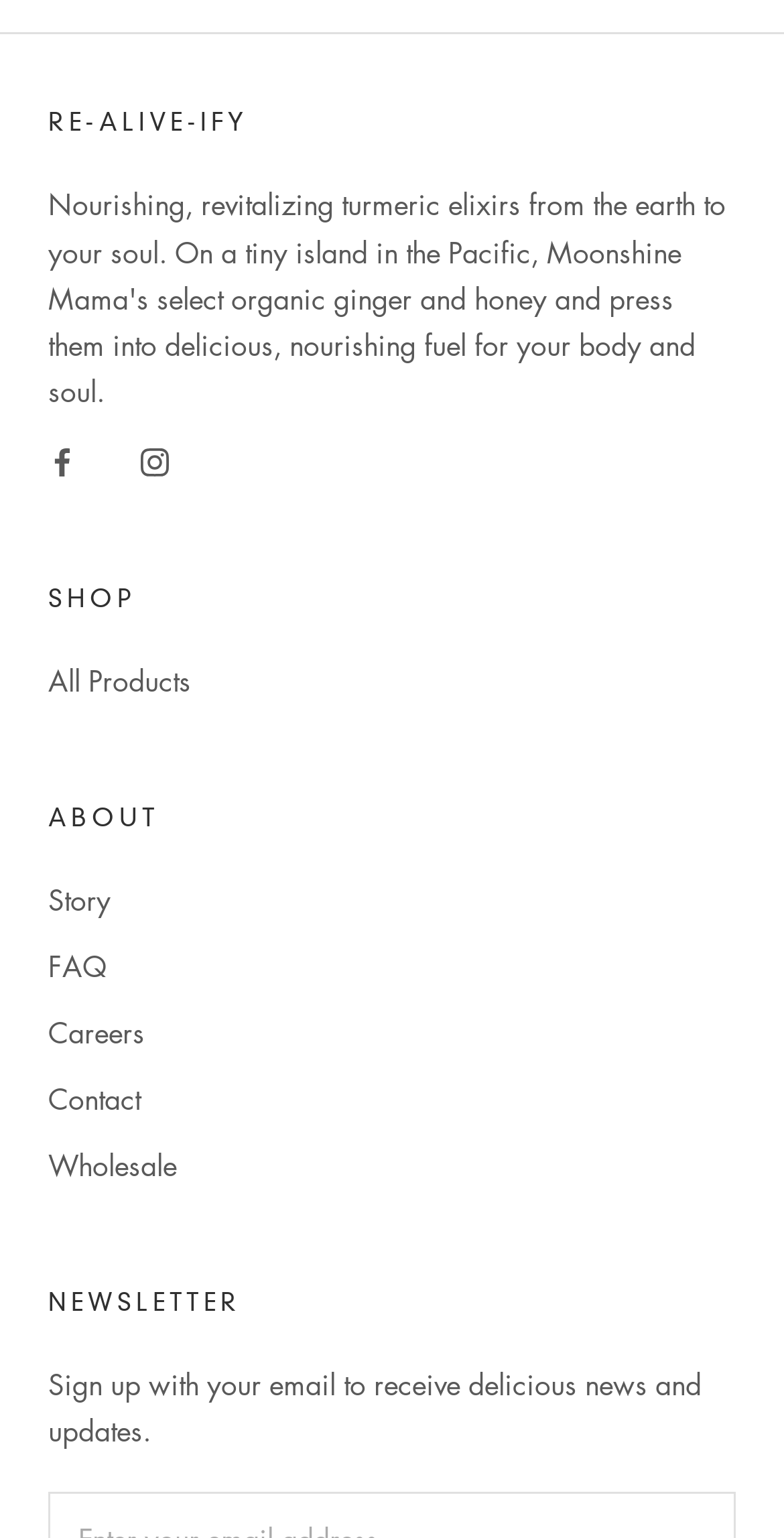Please locate the bounding box coordinates of the element's region that needs to be clicked to follow the instruction: "Click on Facebook". The bounding box coordinates should be provided as four float numbers between 0 and 1, i.e., [left, top, right, bottom].

[0.062, 0.284, 0.097, 0.314]